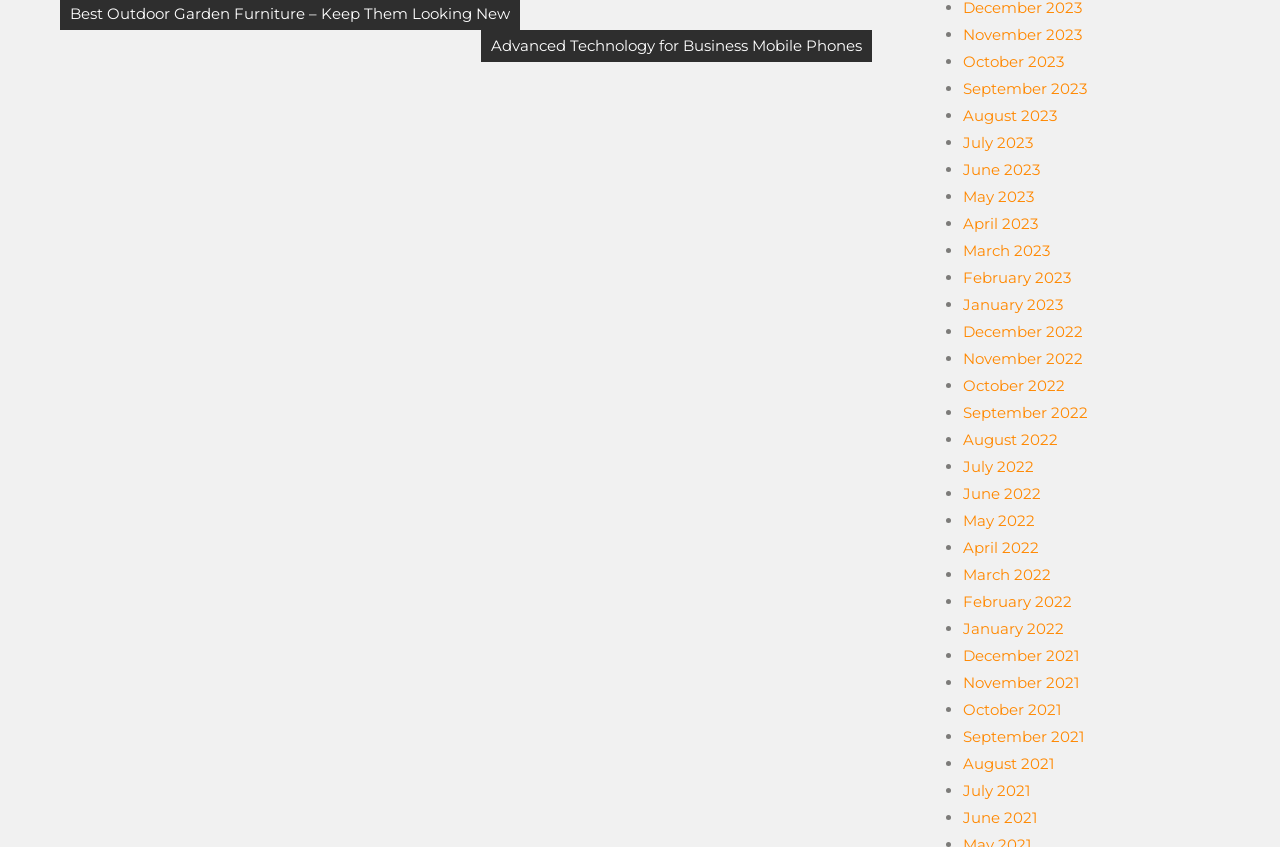Provide your answer in a single word or phrase: 
What is the purpose of this webpage?

Archive of news articles